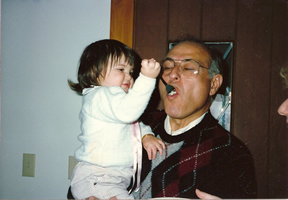Interpret the image and provide an in-depth description.

This heartwarming image captures a delightful moment between a grandfather and his young granddaughter, showcasing their playful bond. In the photo, the grandfather, with glasses and a joyful expression, engages in a lighthearted interaction, seemingly pretending to make funny noises or faces. The little girl, smiling with a look of both amusement and determination, playfully raises her fist, adding a sense of play to the moment. Her round face and toddler-like features convey innocence and curiosity, while her cozy attire suggests warmth and comfort during a family gathering. The background, with its wooden panels, hints at a familiar and loving home environment, enhancing the nostalgic feel of the image. This snapshot beautifully reflects the theme of familial love and the special connections that endure across generations, resonating with sentiments of joy, humor, and cherished memories.